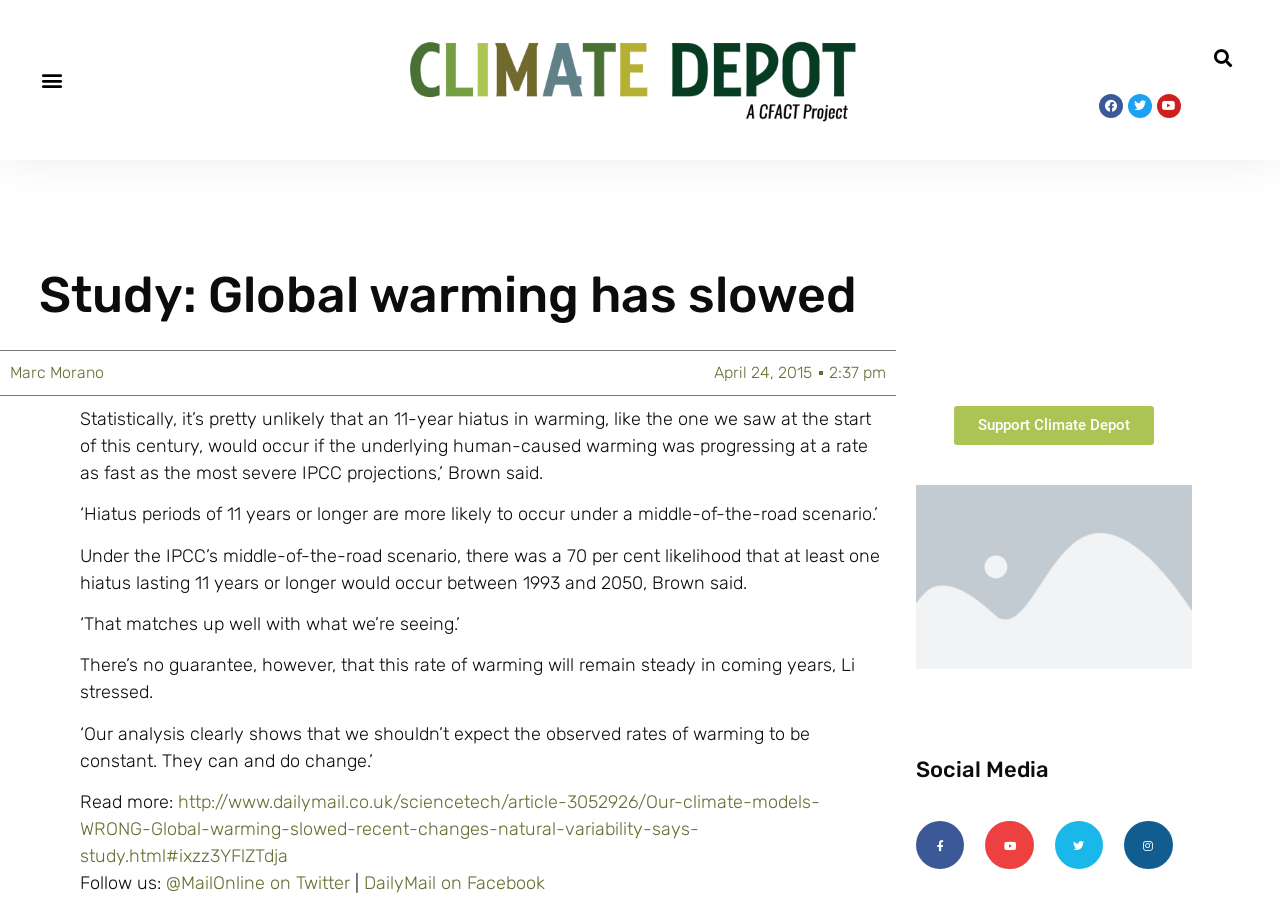Could you find the bounding box coordinates of the clickable area to complete this instruction: "Read the article by Marc Morano"?

[0.008, 0.398, 0.081, 0.424]